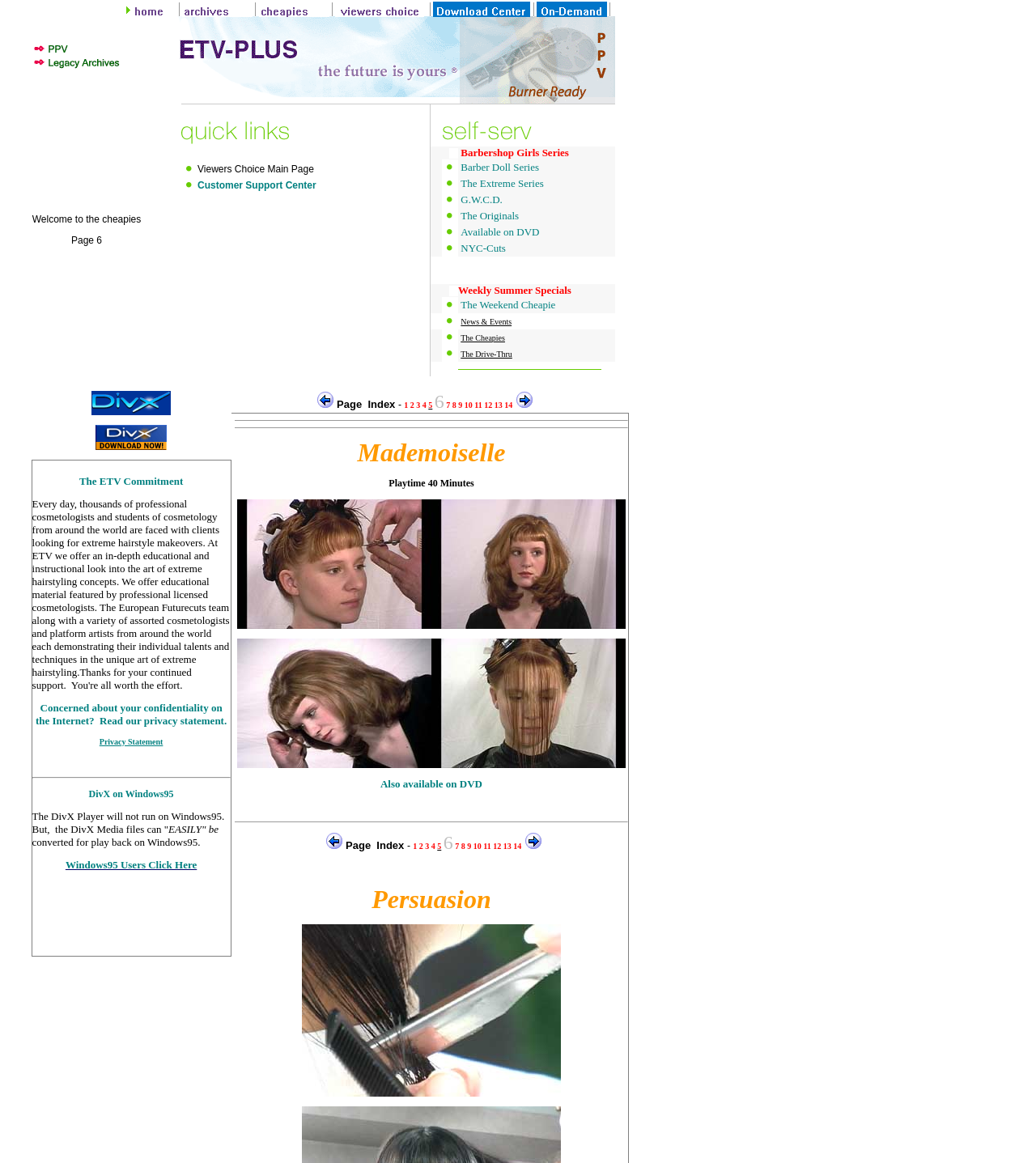Highlight the bounding box coordinates of the element you need to click to perform the following instruction: "Access Viewers Choice Main Page."

[0.191, 0.141, 0.303, 0.15]